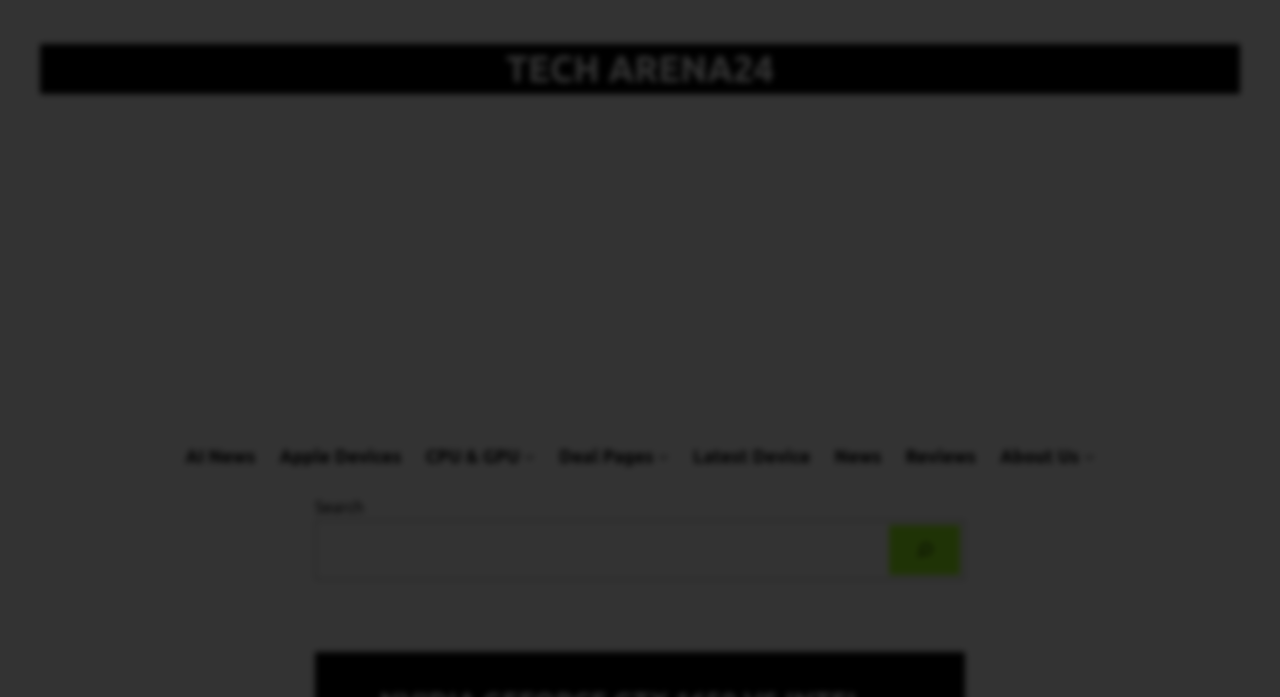How many submenu buttons are available in the main menu?
Provide a detailed and well-explained answer to the question.

I counted the number of submenu buttons by looking at the buttons with the 'submenu' description under the 'main menu' navigation element, which are 'CPU & GPU submenu', 'Deal Pages submenu', and 'About Us submenu'.